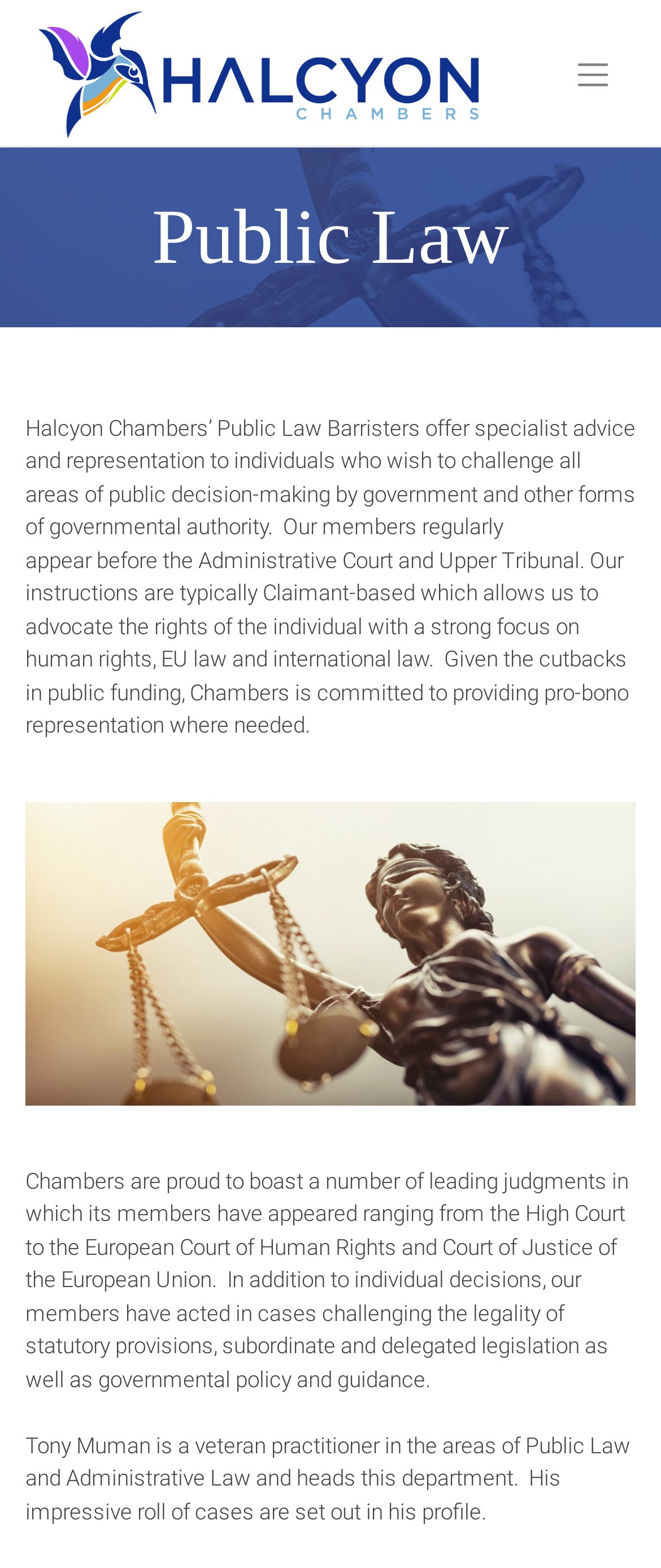Examine the screenshot and answer the question in as much detail as possible: What area of law do the barristers specialize in?

The area of law specialization can be found in the heading element with the text 'Public Law' and also in the static text element that describes the services offered by the chambers, which mentions 'Public Law Barristers'.